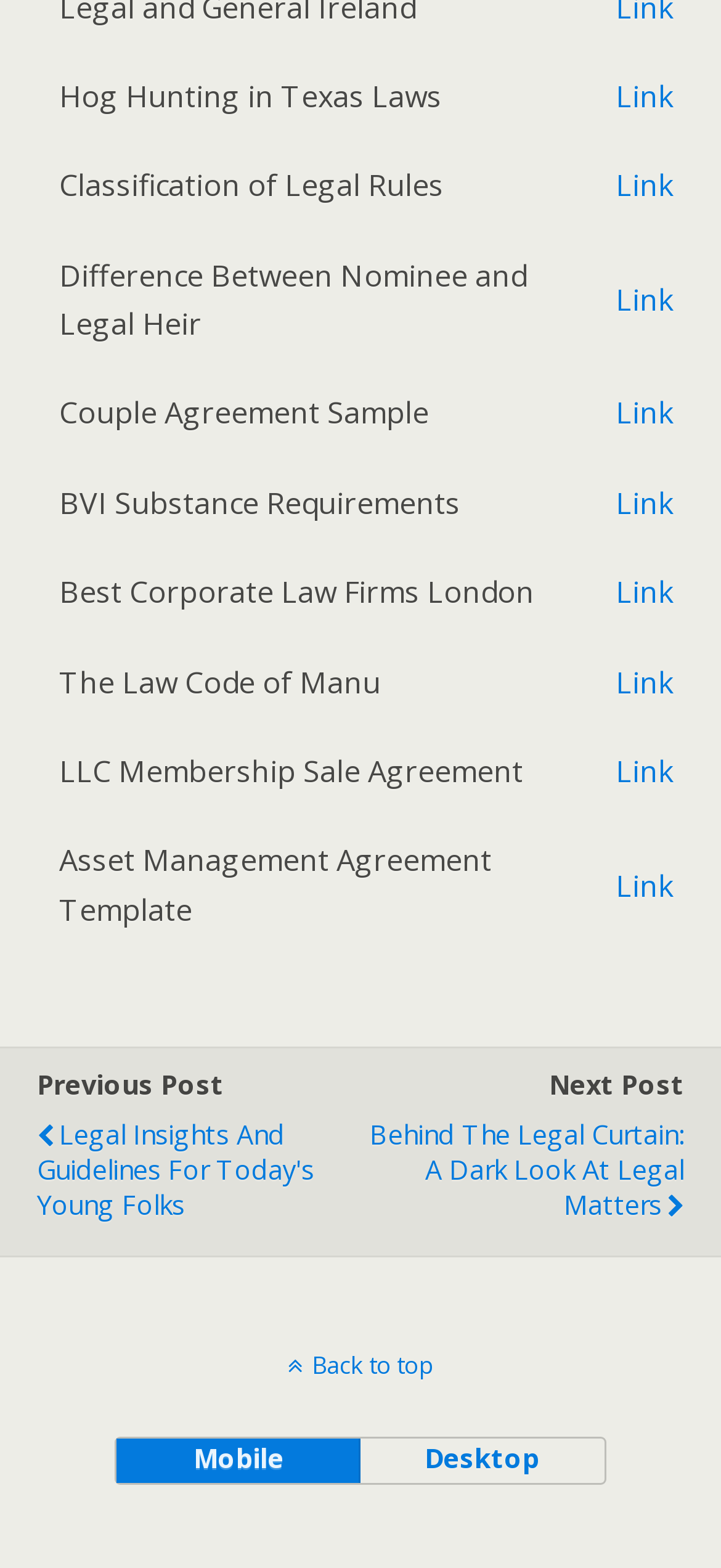Bounding box coordinates are specified in the format (top-left x, top-left y, bottom-right x, bottom-right y). All values are floating point numbers bounded between 0 and 1. Please provide the bounding box coordinate of the region this sentence describes: mobile

[0.163, 0.918, 0.5, 0.946]